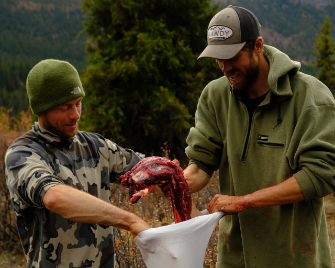What is the theme of the article?
Refer to the image and provide a thorough answer to the question.

The image reflects the article's focus on the deliciousness and versatility of mountain caribou meat, along with practical advice for those who engage in hunting and cooking such game, which is the theme of the article 'Favorite Recipes When Working with Mountain Caribou Meat'.